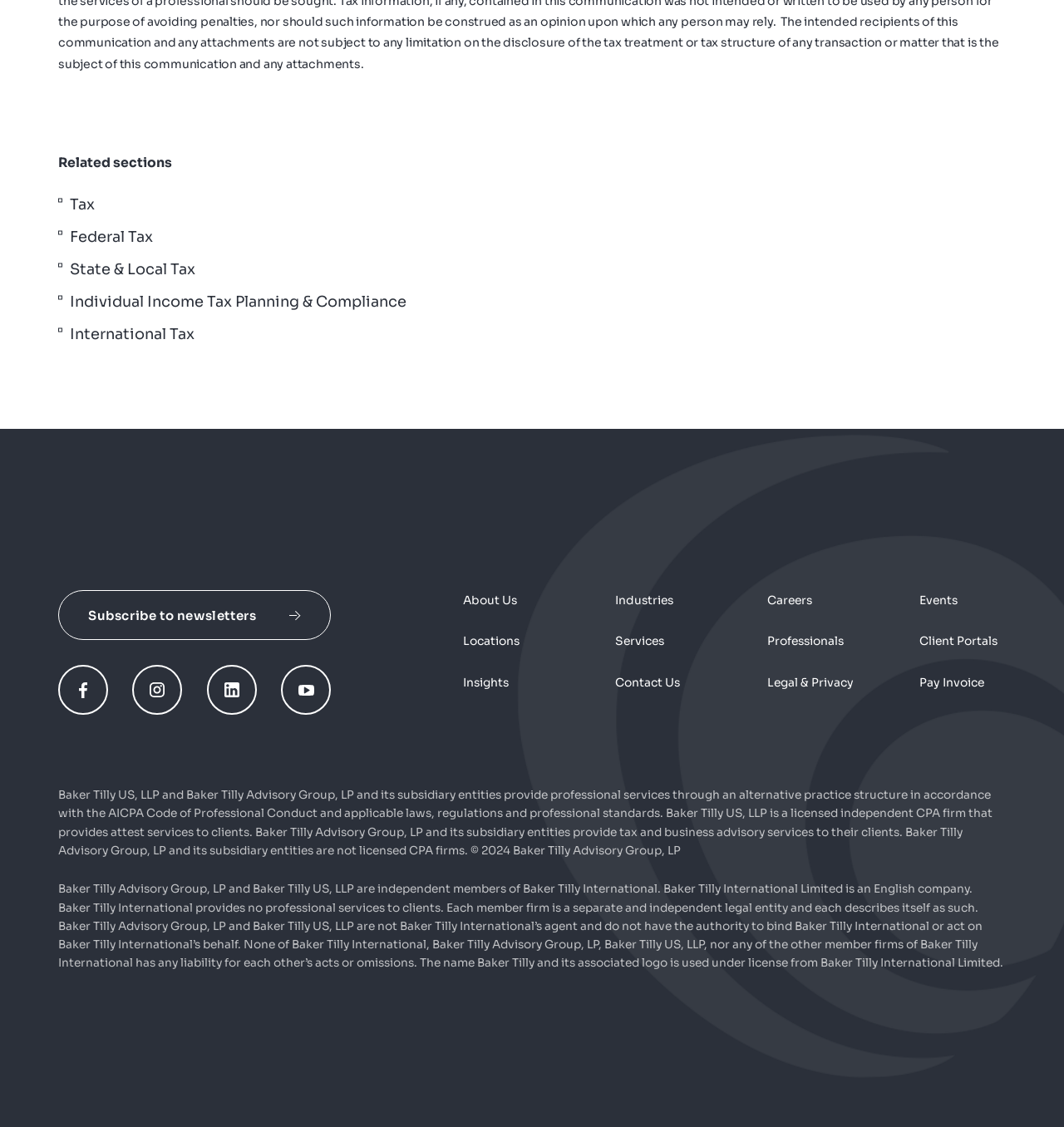How many social media links are there?
Answer the question with detailed information derived from the image.

I counted the number of social media links by looking at the links under the contentinfo element with ID 63, which has links to Facebook, Instagram, LinkedIn, and YouTube.